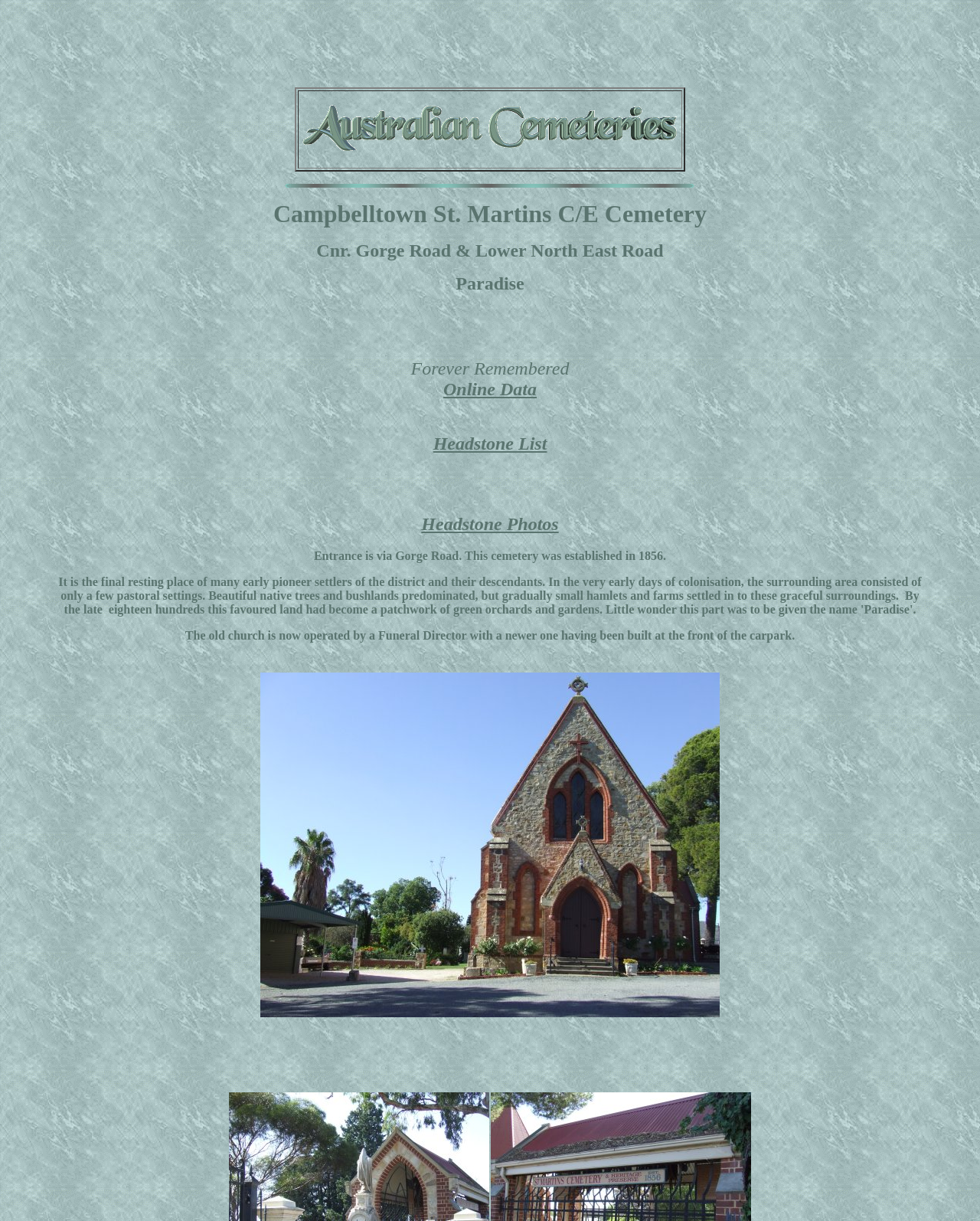Generate a comprehensive description of the webpage.

The webpage is about the Campbelltown St. Martins C/E Cemetery in South Australia. At the top, there is an advertisement iframe taking up a significant portion of the screen. Below the advertisement, there is a layout table with a link and an image on the left side, and a series of static texts on the right side, including the cemetery's name, address, and a phrase "Forever Remembered".

Below this section, there is a group of links, including "Online Data", "Headstone List", and "Headstone Photos", which are aligned horizontally and centered on the page. 

Further down, there is a large block of text that provides information about the cemetery's history, establishment, and surroundings. The text is divided into paragraphs and describes the area's transformation from a natural landscape to a patchwork of orchards and gardens.

At the bottom of the page, there is another layout table with an image, which takes up a significant portion of the screen. The image is likely a photo of the cemetery or a related scene.